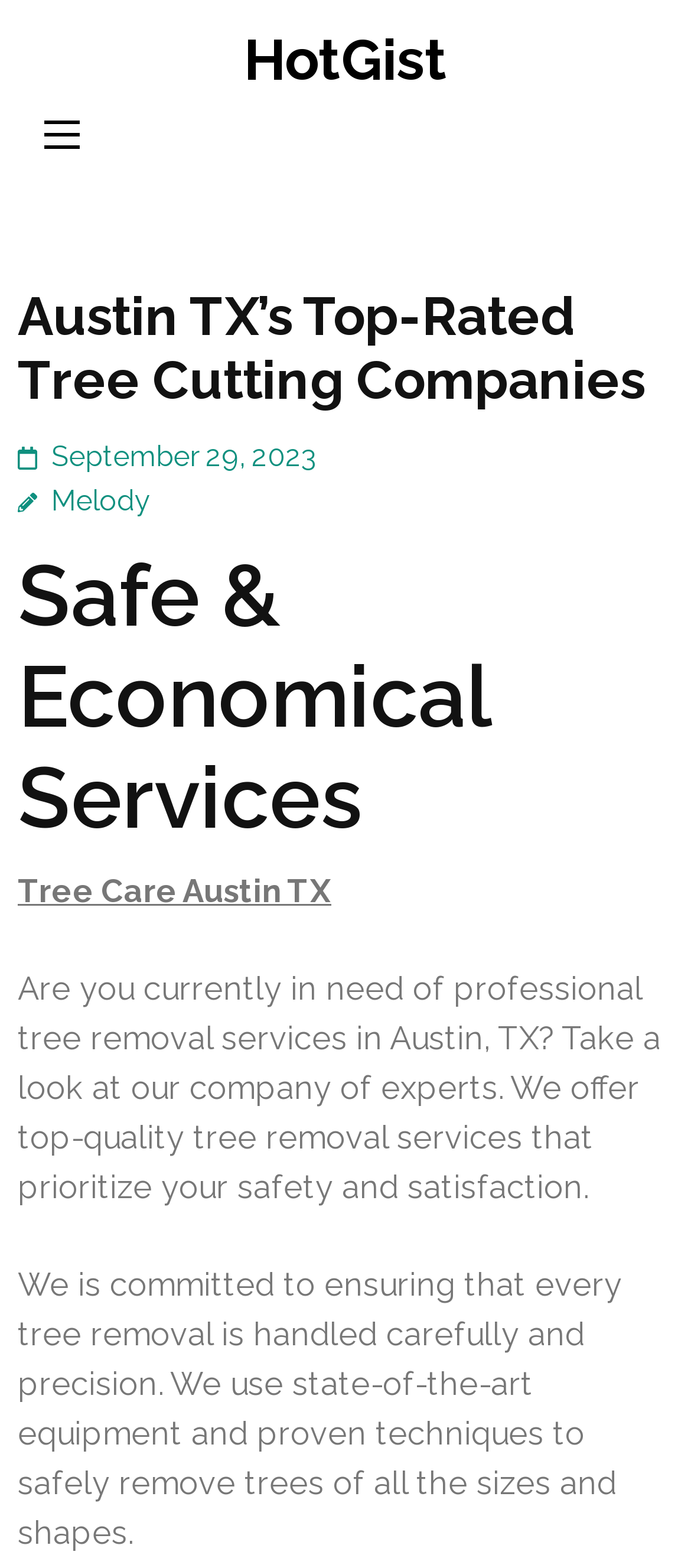Please use the details from the image to answer the following question comprehensively:
What is the author's name?

The author's name is mentioned in the link element with the text 'Melody', which is located within the header section of the webpage.